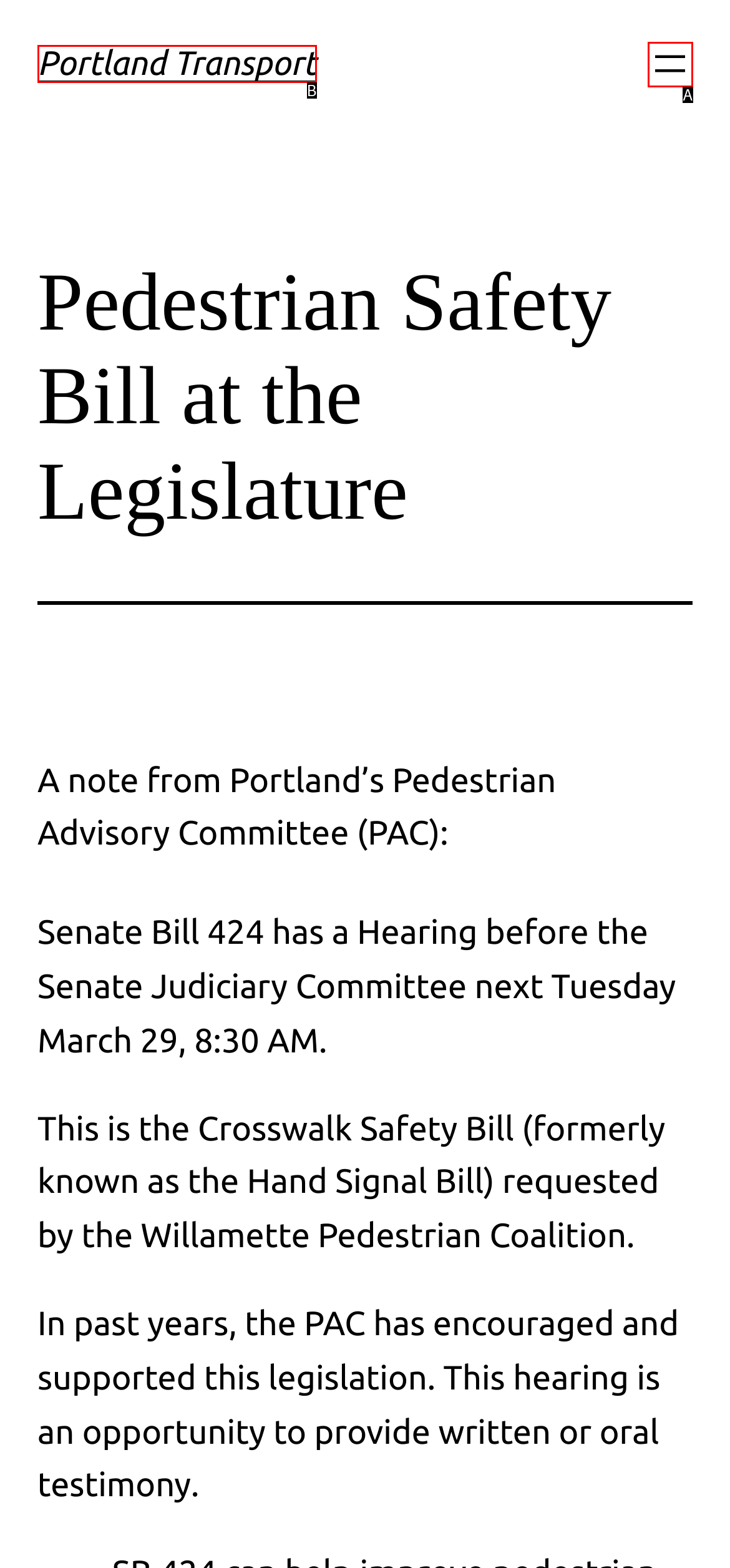From the description: aria-label="Open menu", select the HTML element that fits best. Reply with the letter of the appropriate option.

A